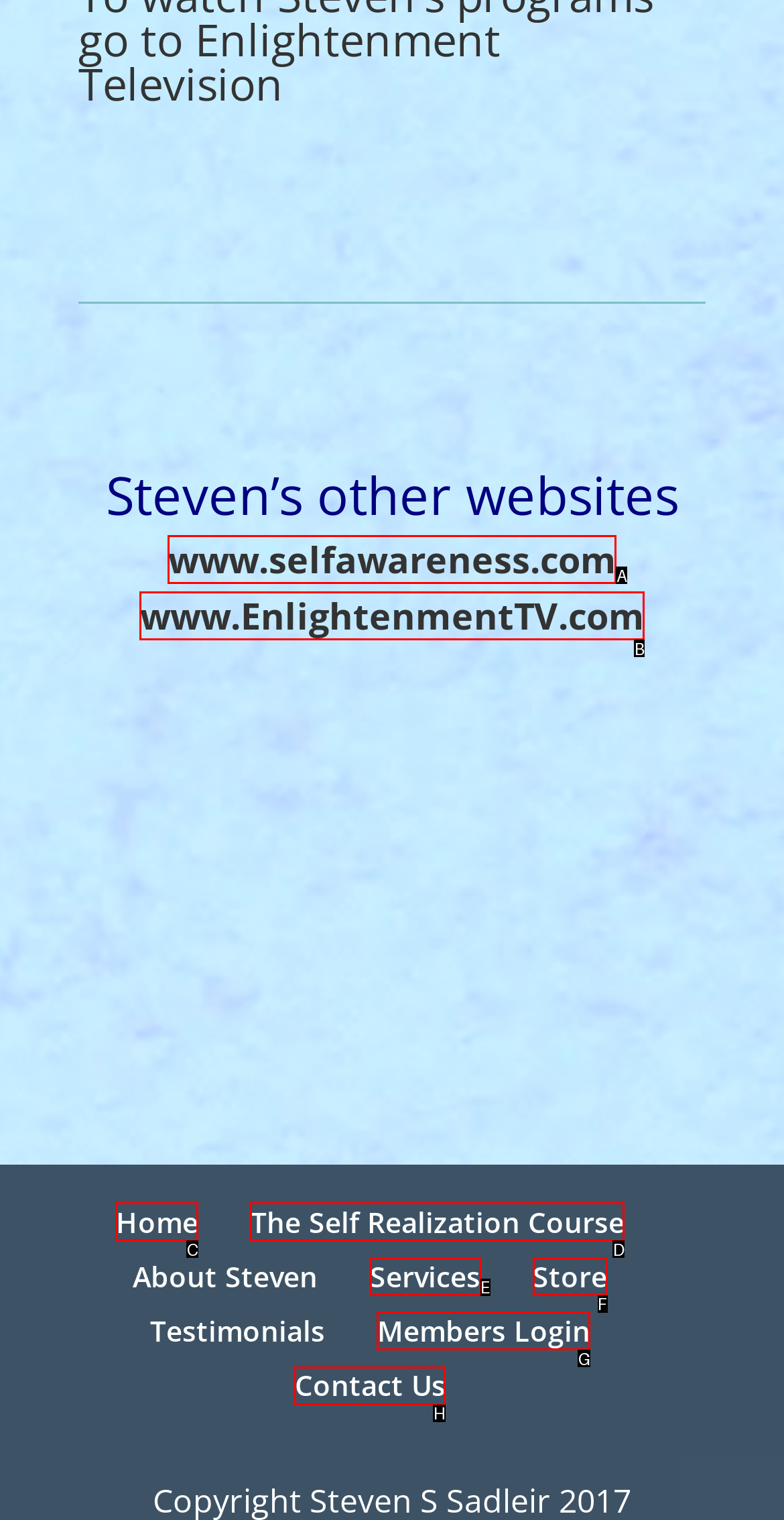Determine which HTML element best fits the description: The Self Realization Course
Answer directly with the letter of the matching option from the available choices.

D